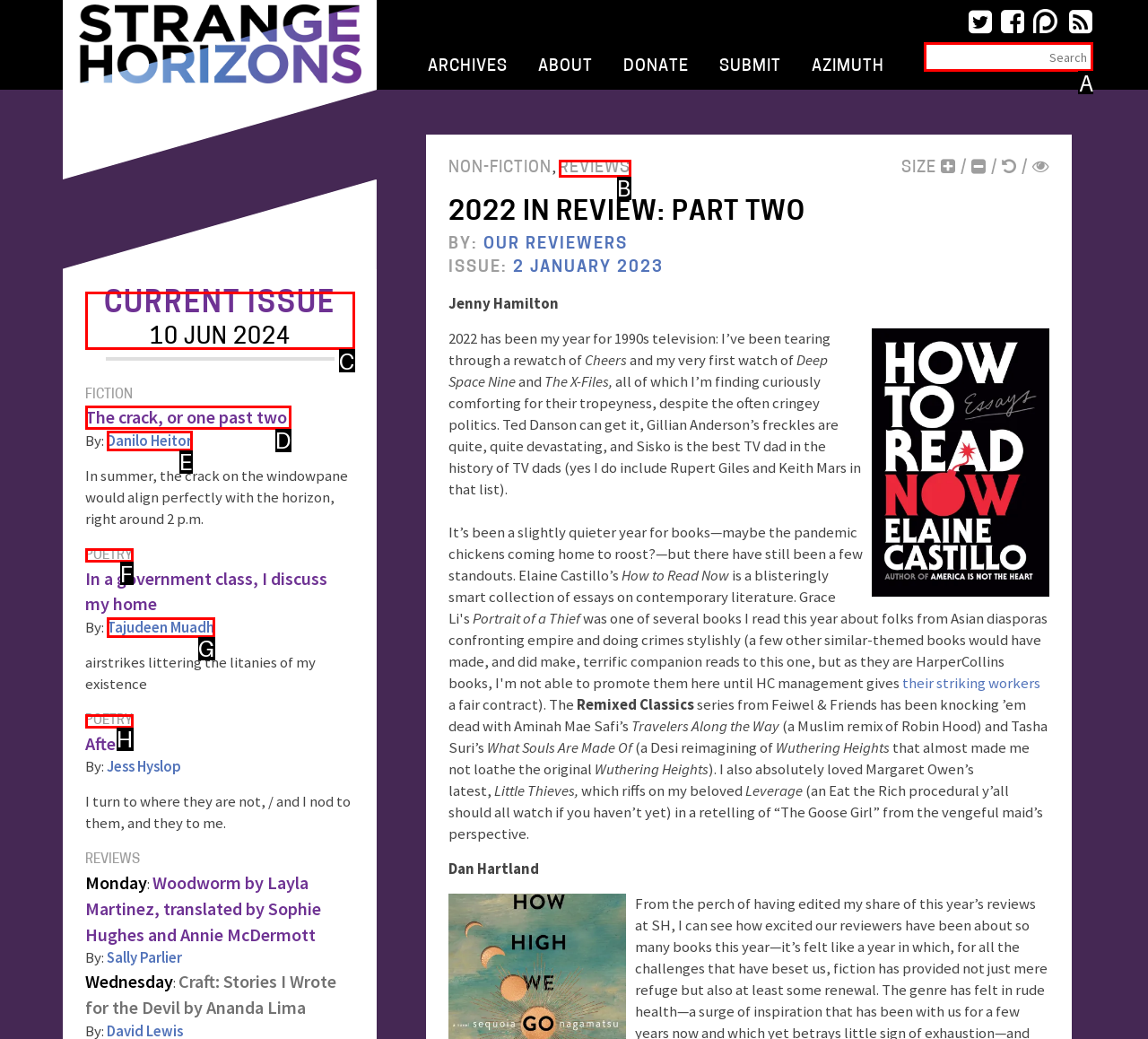Indicate which UI element needs to be clicked to fulfill the task: Search for something in the search box
Answer with the letter of the chosen option from the available choices directly.

A